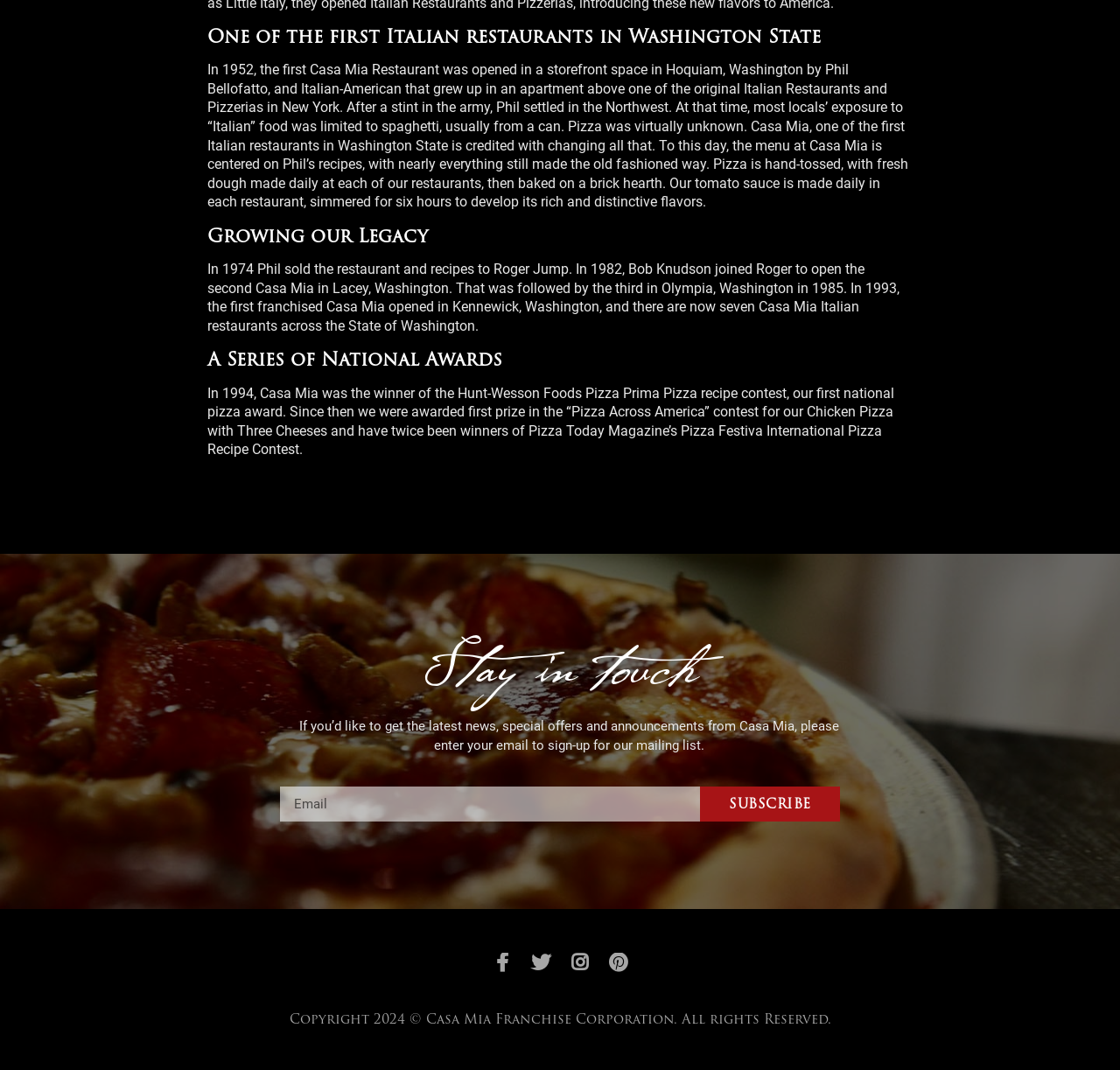Find the bounding box coordinates for the element described here: "parent_node: Email name="form_fields[email]" placeholder="Email"".

[0.25, 0.735, 0.625, 0.768]